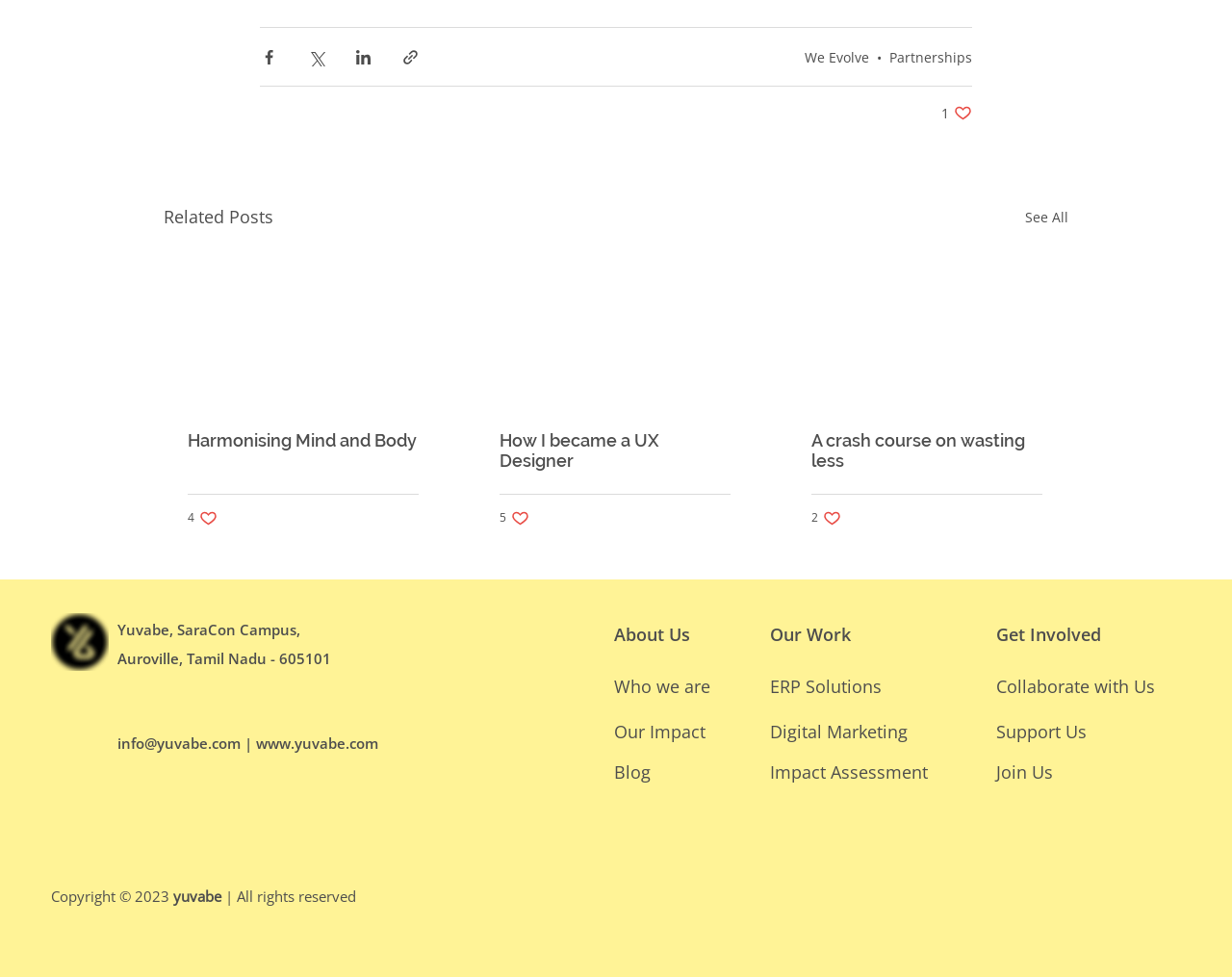Locate the bounding box coordinates of the region to be clicked to comply with the following instruction: "Like the post". The coordinates must be four float numbers between 0 and 1, in the form [left, top, right, bottom].

[0.764, 0.107, 0.789, 0.126]